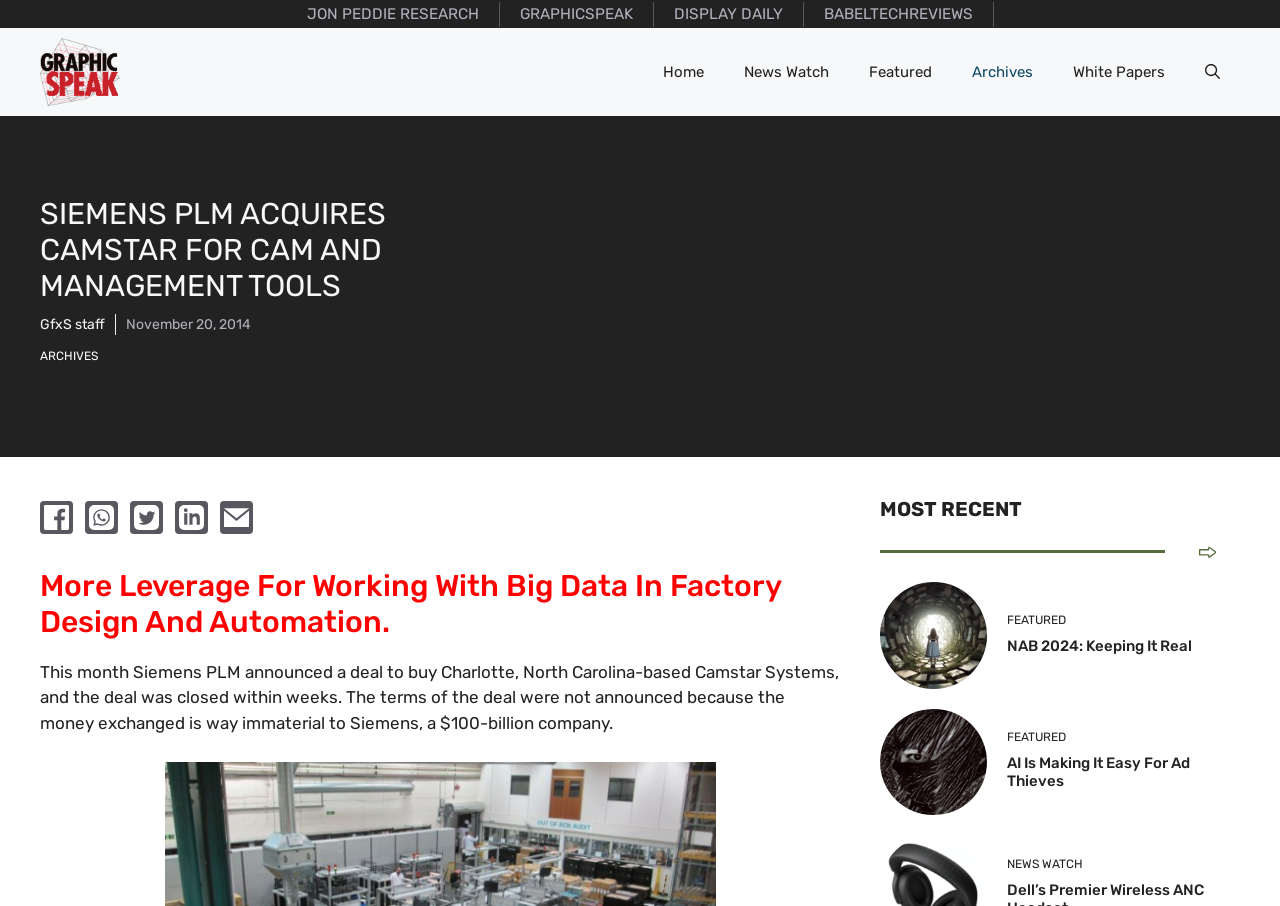Please use the details from the image to answer the following question comprehensively:
How many featured articles are displayed?

I counted the number of featured articles by looking at the headings under the 'FEATURED' section, which include 'NAB 2024: Keeping It Real' and 'AI Is Making It Easy For Ad Thieves'.